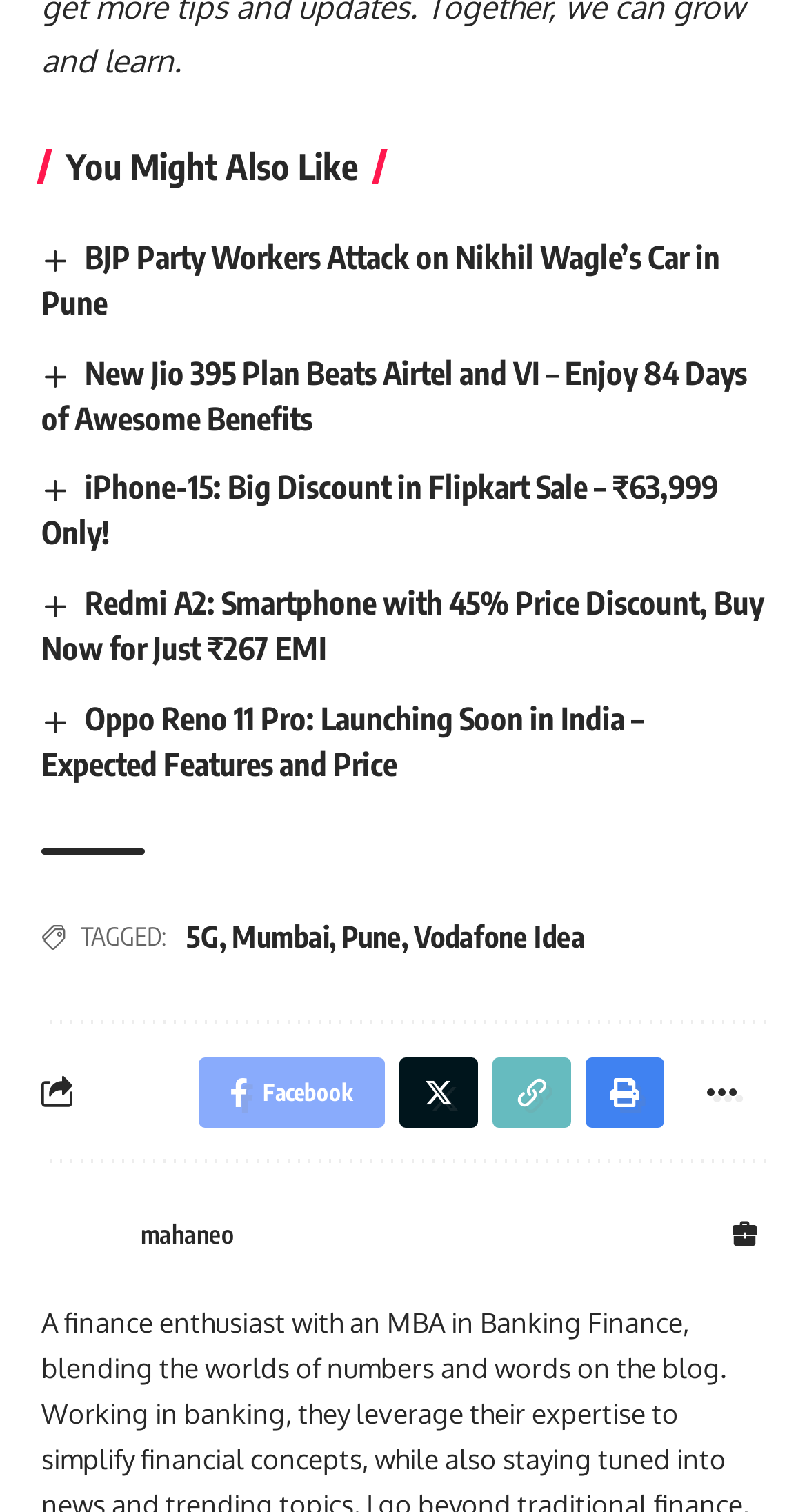Pinpoint the bounding box coordinates of the element you need to click to execute the following instruction: "Click on the link to read about iPhone-15 discount on Flipkart". The bounding box should be represented by four float numbers between 0 and 1, in the format [left, top, right, bottom].

[0.051, 0.31, 0.89, 0.364]